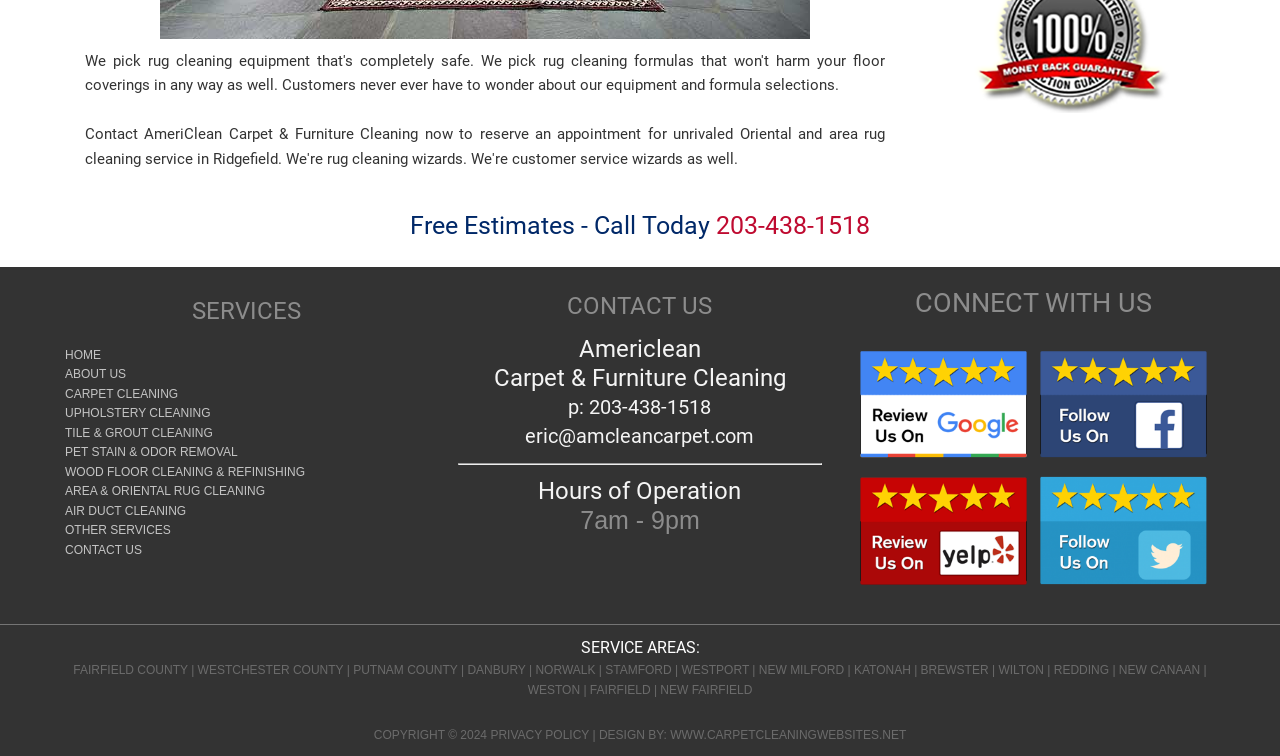Please identify the coordinates of the bounding box that should be clicked to fulfill this instruction: "Plan a travel with Todd Walker".

None